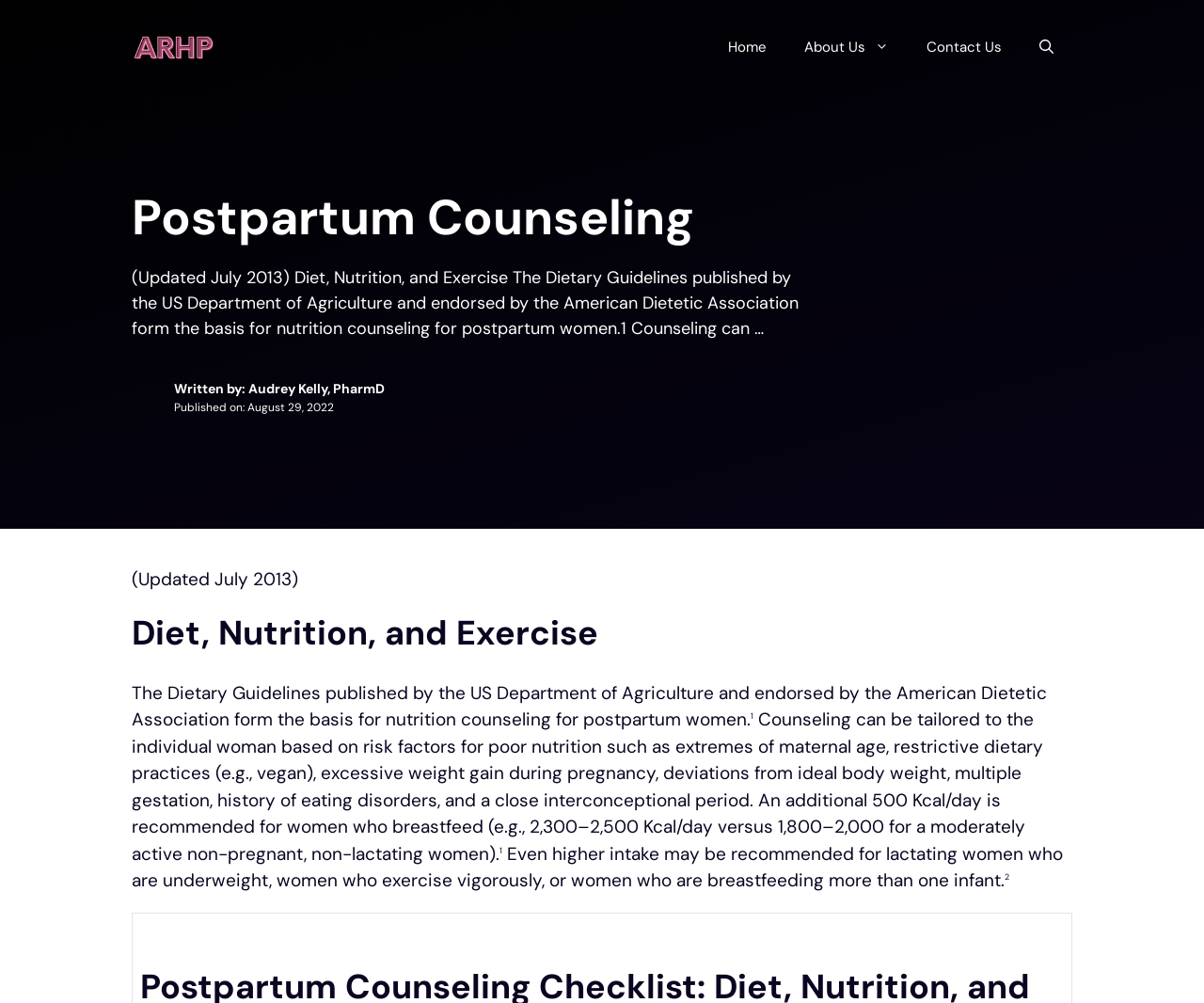Answer the following query concisely with a single word or phrase:
How many kilocalories per day are recommended for lactating women?

2,300-2,500 Kcal/day